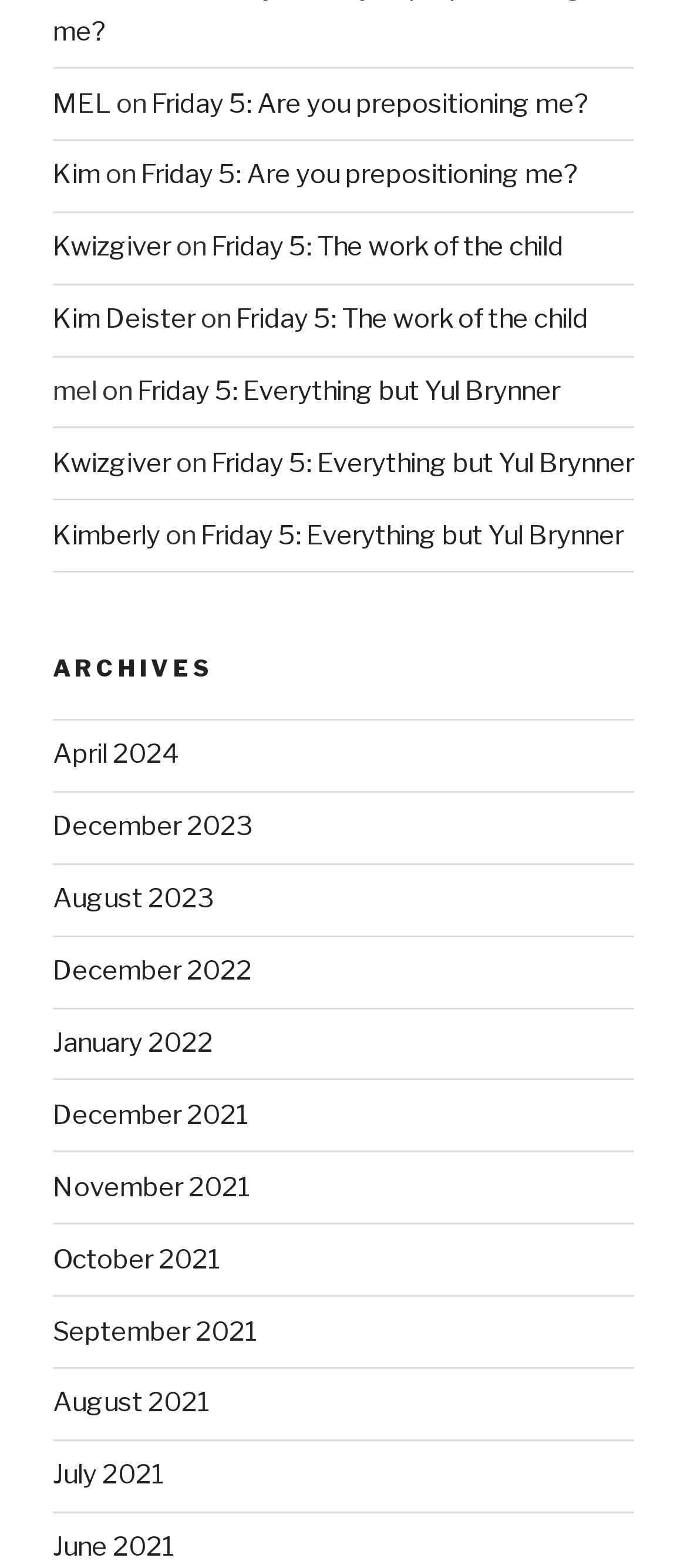Can you specify the bounding box coordinates of the area that needs to be clicked to fulfill the following instruction: "select April 2024"?

[0.077, 0.471, 0.262, 0.492]